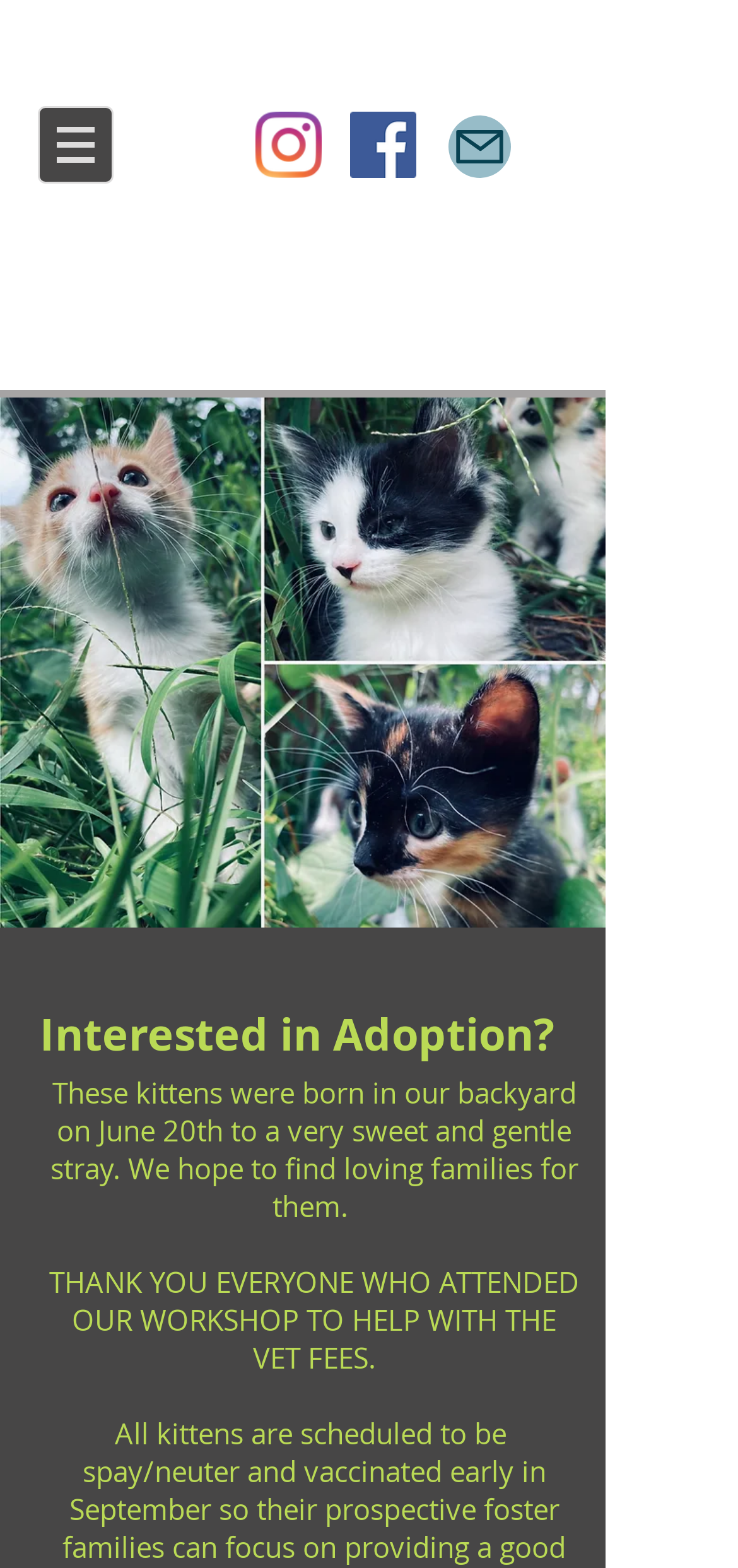Determine the bounding box coordinates for the UI element with the following description: "aria-label="Instagram"". The coordinates should be four float numbers between 0 and 1, represented as [left, top, right, bottom].

[0.346, 0.071, 0.436, 0.113]